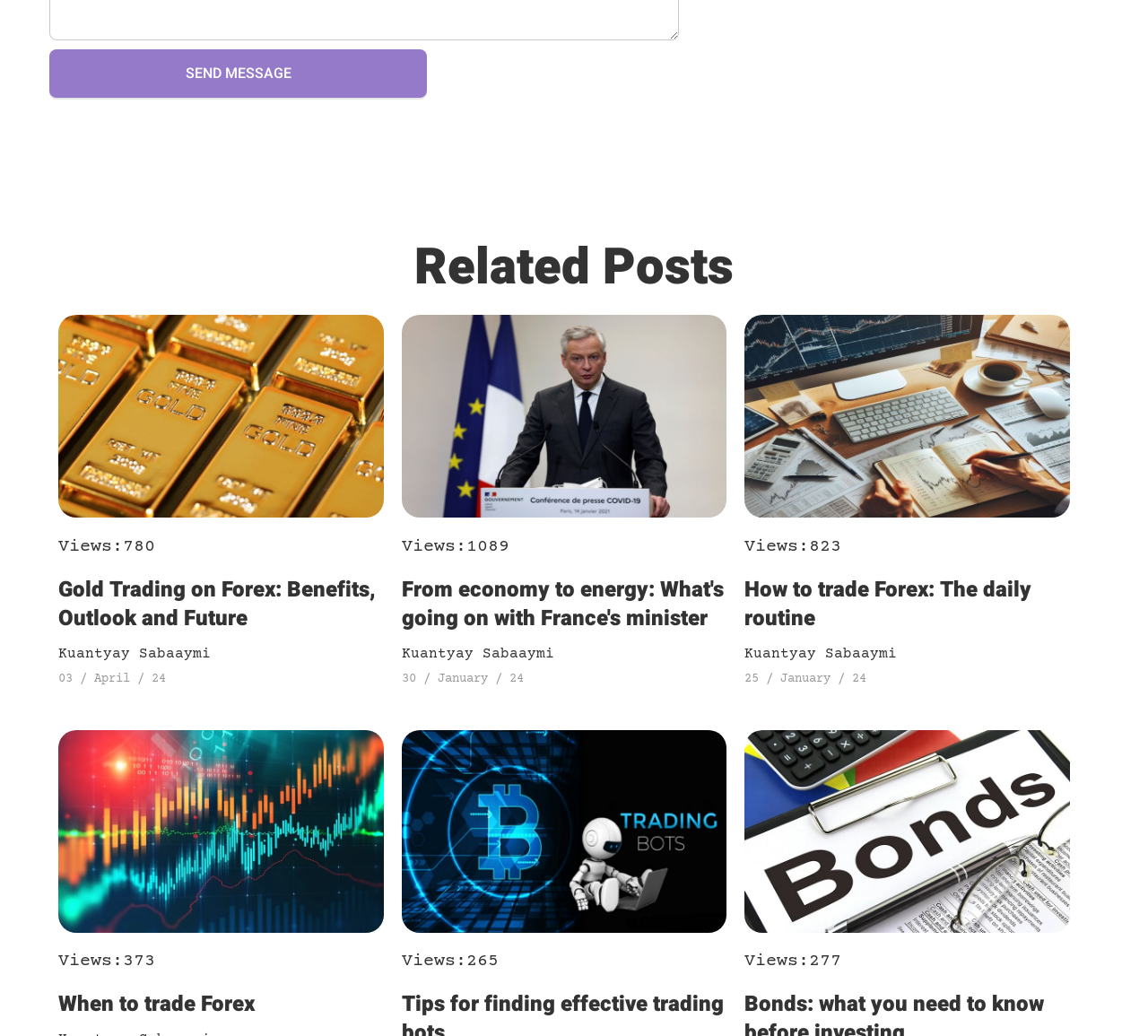Using the format (top-left x, top-left y, bottom-right x, bottom-right y), and given the element description, identify the bounding box coordinates within the screenshot: When to trade Forex

[0.051, 0.954, 0.222, 0.985]